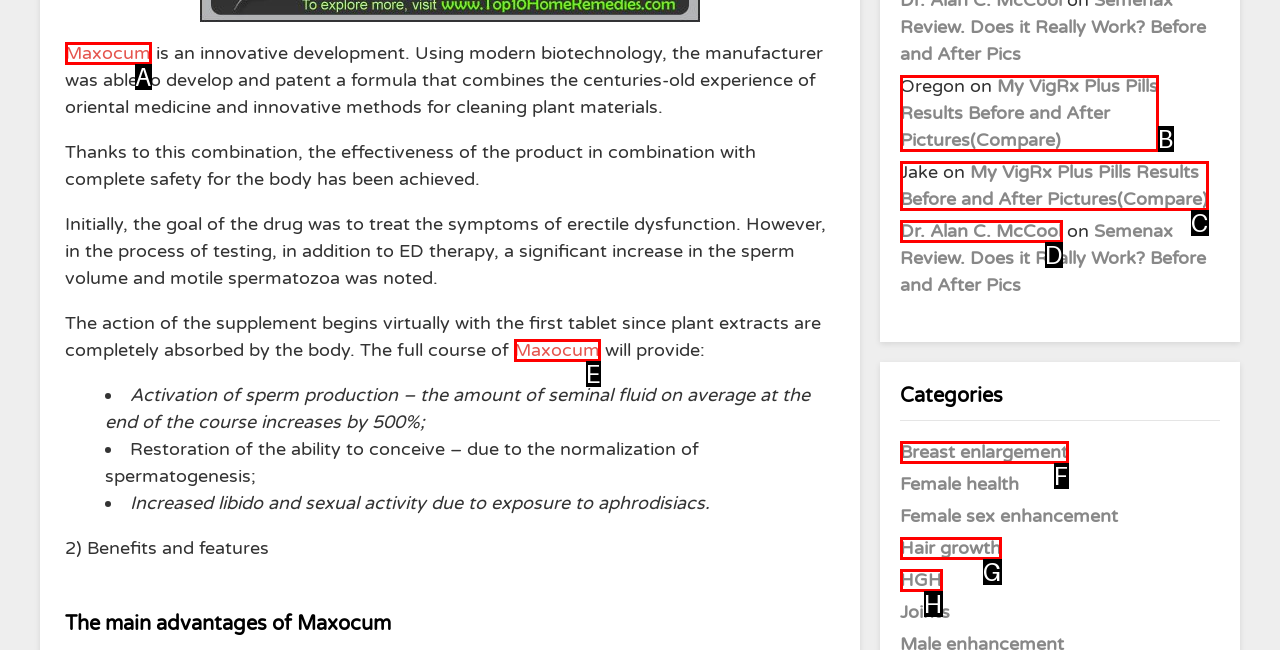Which HTML element fits the description: Unlock Android Phone? Respond with the letter of the appropriate option directly.

None